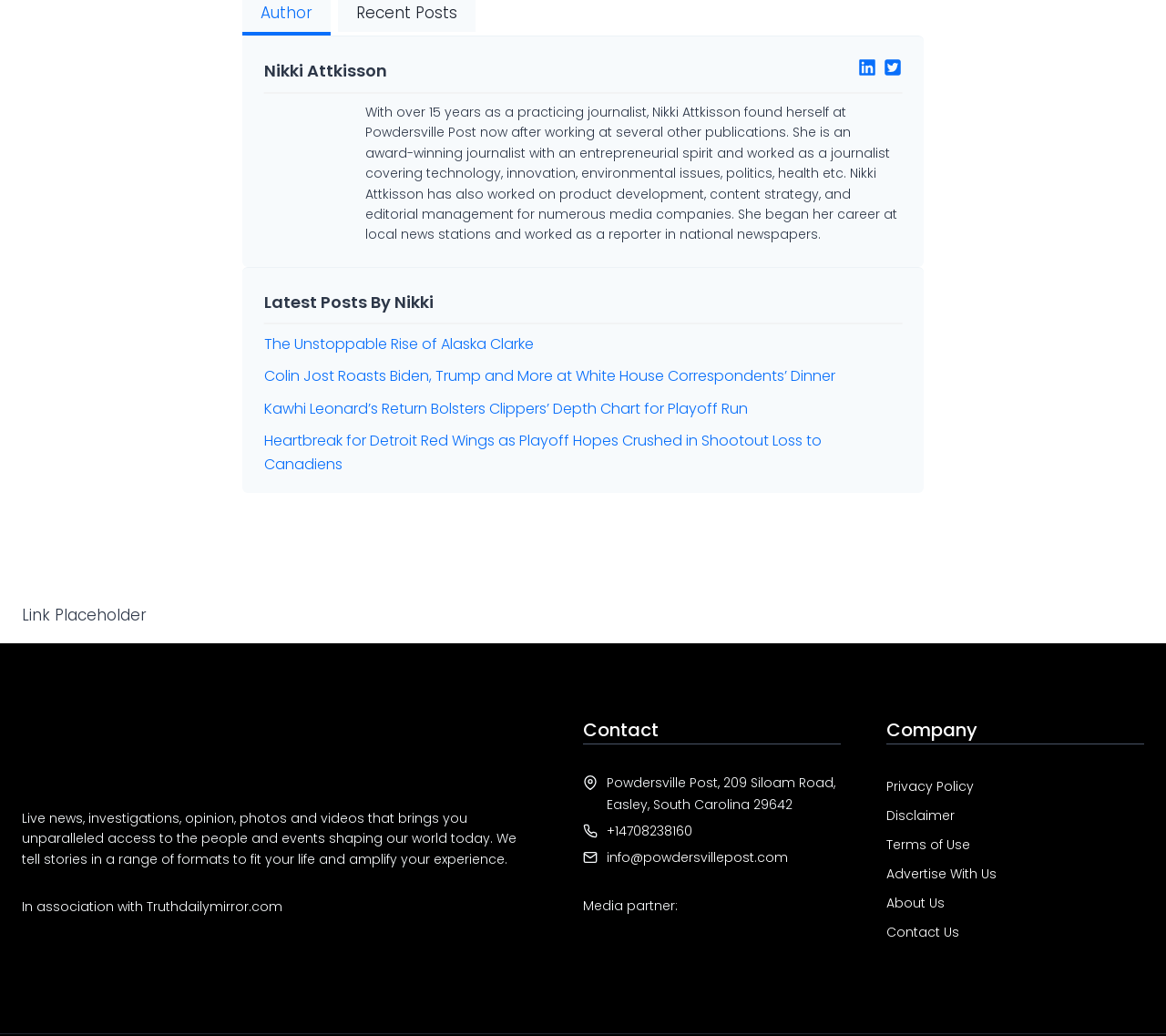Determine the bounding box coordinates for the region that must be clicked to execute the following instruction: "Read the latest post 'The Unstoppable Rise of Alaska Clarke'".

[0.226, 0.322, 0.458, 0.342]